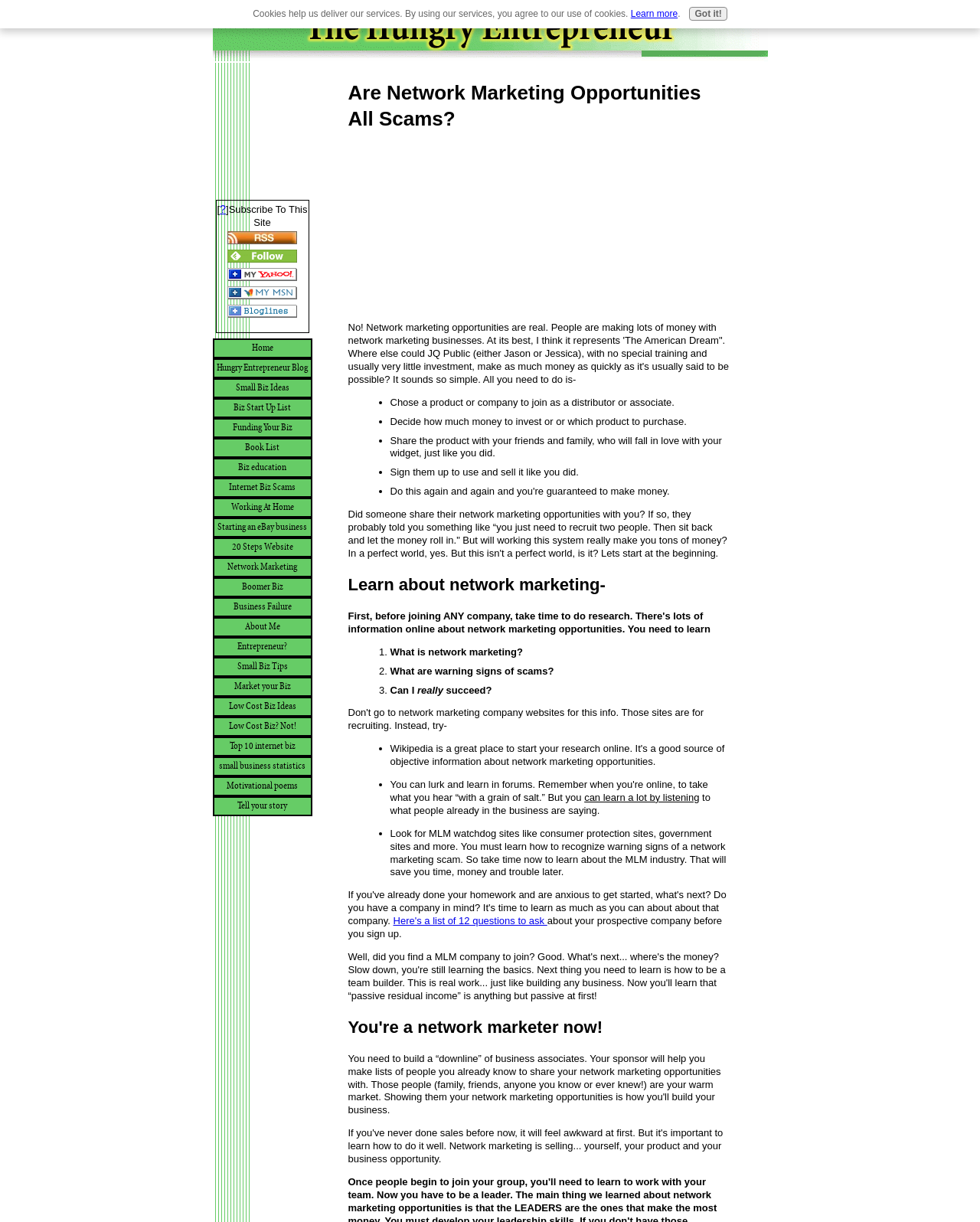Please provide a one-word or phrase answer to the question: 
What is the author's opinion on network marketing?

It's real